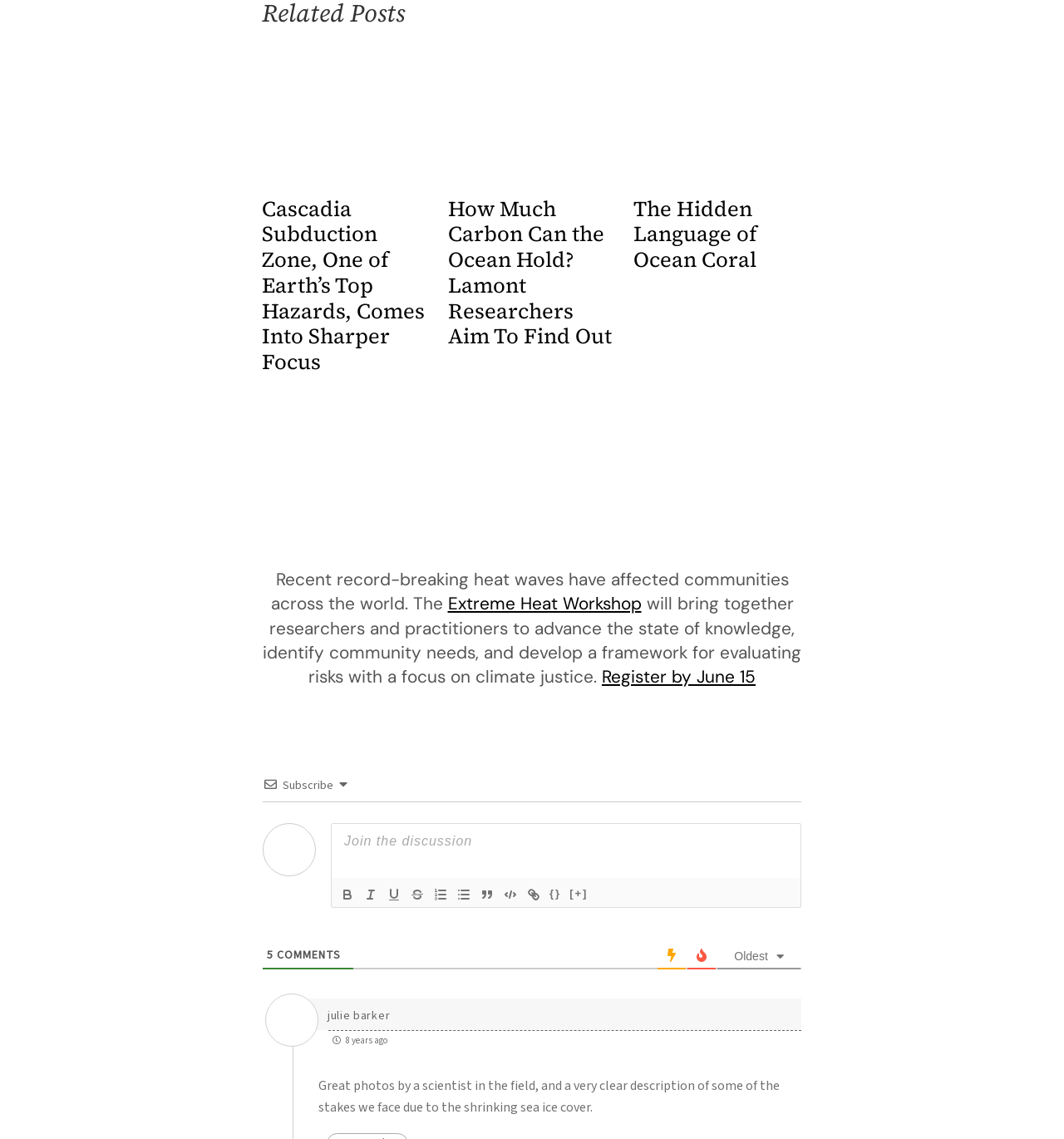Given the content of the image, can you provide a detailed answer to the question?
How many comments are there on the webpage?

I found a generic element with the text '5' and a StaticText element with the text 'COMMENTS'. This suggests that there are 5 comments on the webpage.